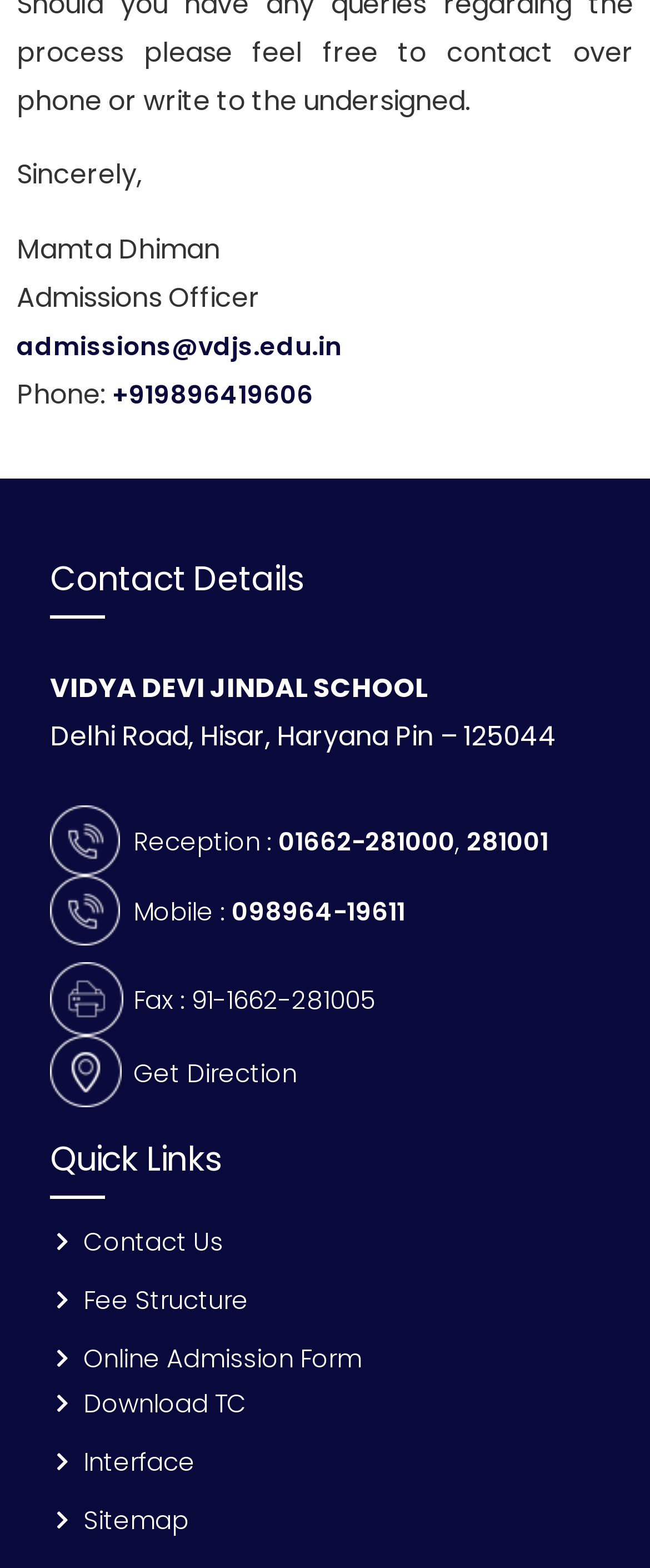From the webpage screenshot, identify the region described by admissions@vdjs.edu.in. Provide the bounding box coordinates as (top-left x, top-left y, bottom-right x, bottom-right y), with each value being a floating point number between 0 and 1.

[0.026, 0.209, 0.526, 0.232]